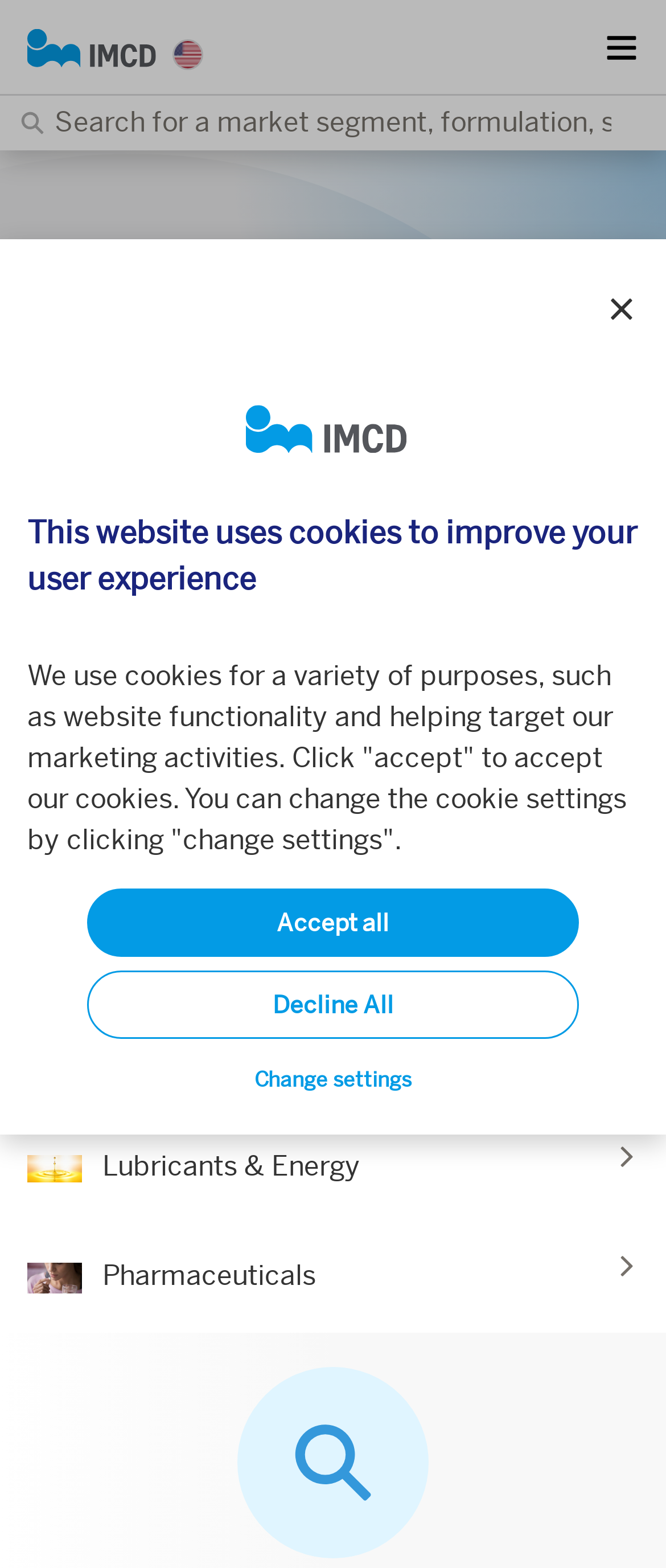Bounding box coordinates are specified in the format (top-left x, top-left y, bottom-right x, bottom-right y). All values are floating point numbers bounded between 0 and 1. Please provide the bounding box coordinate of the region this sentence describes: aria-label="IMCD"

[0.041, 0.017, 0.238, 0.043]